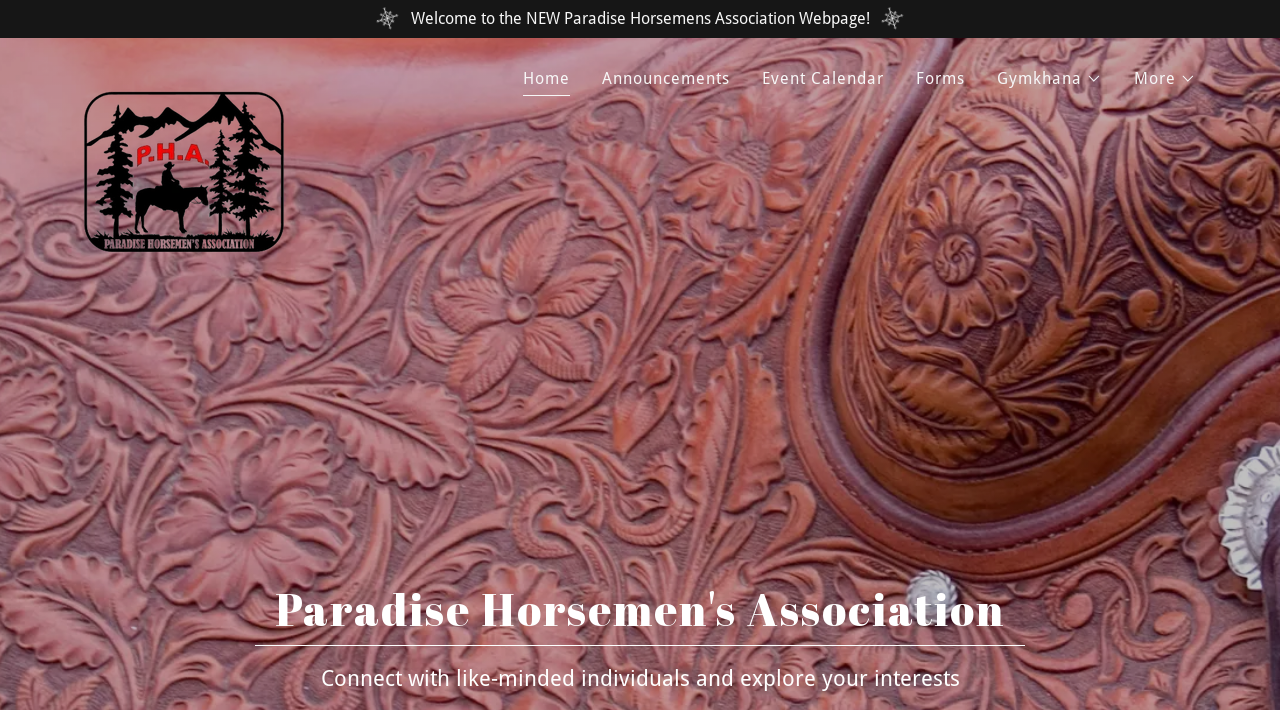Use a single word or phrase to answer this question: 
What is the text above the image on the top left?

Welcome to the NEW Paradise Horsemens Association Webpage!